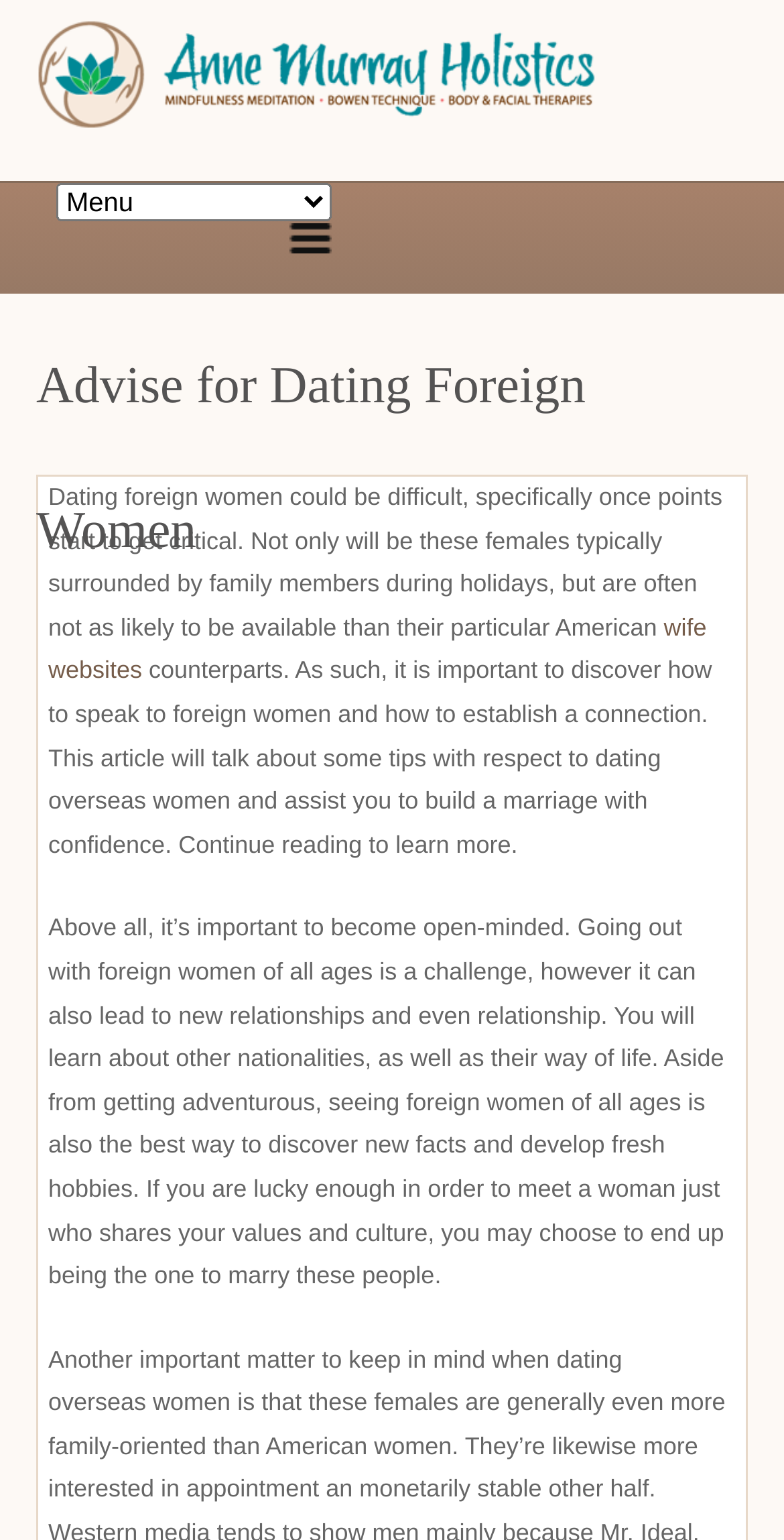Respond to the following question with a brief word or phrase:
What can one learn from dating foreign women?

New facts and develop new hobbies